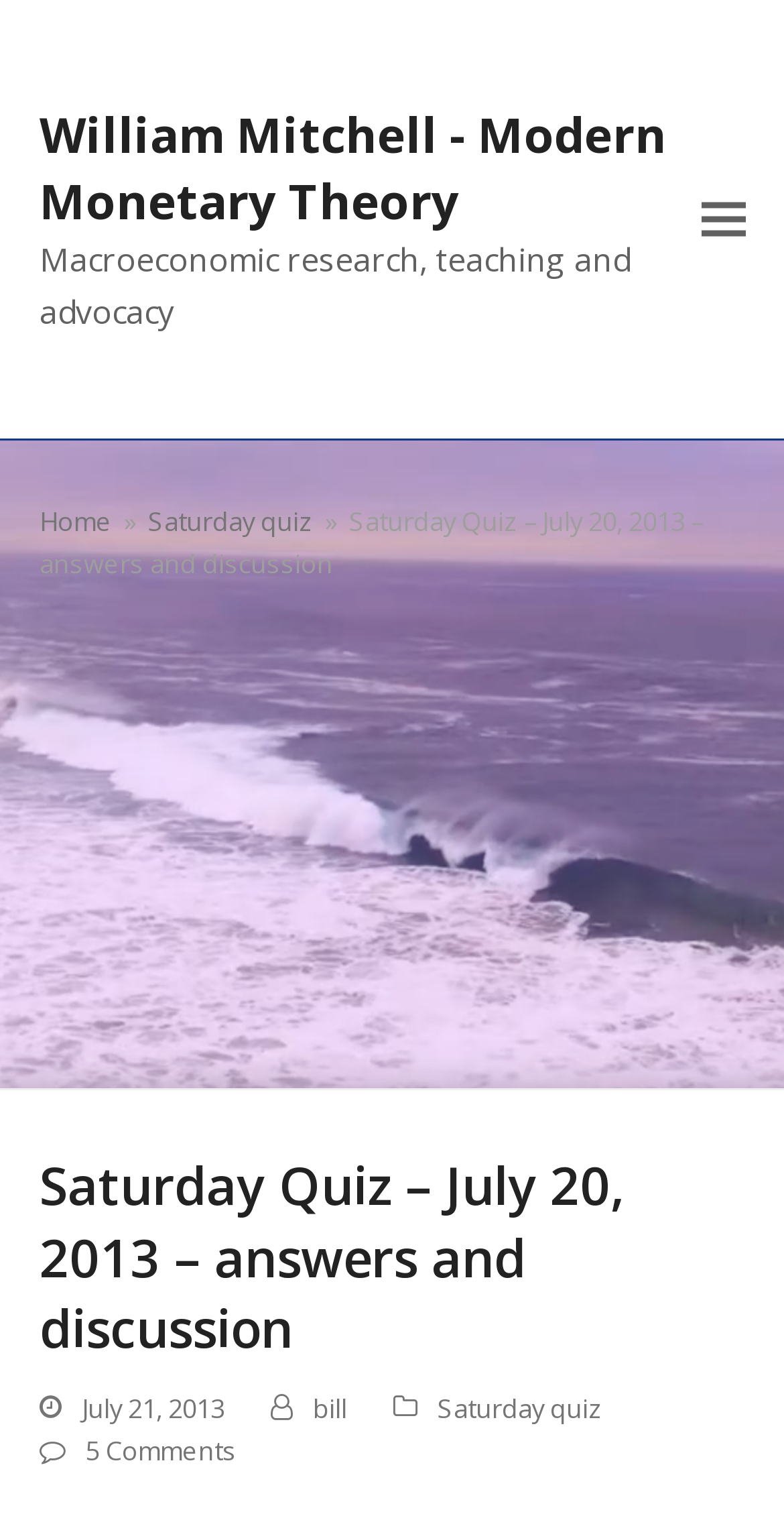Create a detailed summary of the webpage's content and design.

The webpage is about a Saturday quiz from July 20, 2013, with answers and discussion related to Modern Monetary Theory by William Mitchell. 

At the top-left of the page, there is a link to "William Mitchell - Modern Monetary Theory". Next to it, on the top-right, there is a button to toggle the mobile menu. 

Below the top section, there is a static text describing the purpose of the webpage, which is about macroeconomic research, teaching, and advocacy. 

Underneath, there is a navigation section with a "You are here:" label, followed by a series of links, including "Home", "Saturday quiz", and the title of the quiz itself, "Saturday Quiz – July 20, 2013 – answers and discussion". 

Further down, there is a main heading section with the same title as the quiz, "Saturday Quiz – July 20, 2013 – answers and discussion". 

At the bottom of the page, there is a section with a timestamp, "July 21, 2013", followed by links to the author "bill" and the "Saturday quiz" category. There is also a link to "5 Comments" at the very bottom.